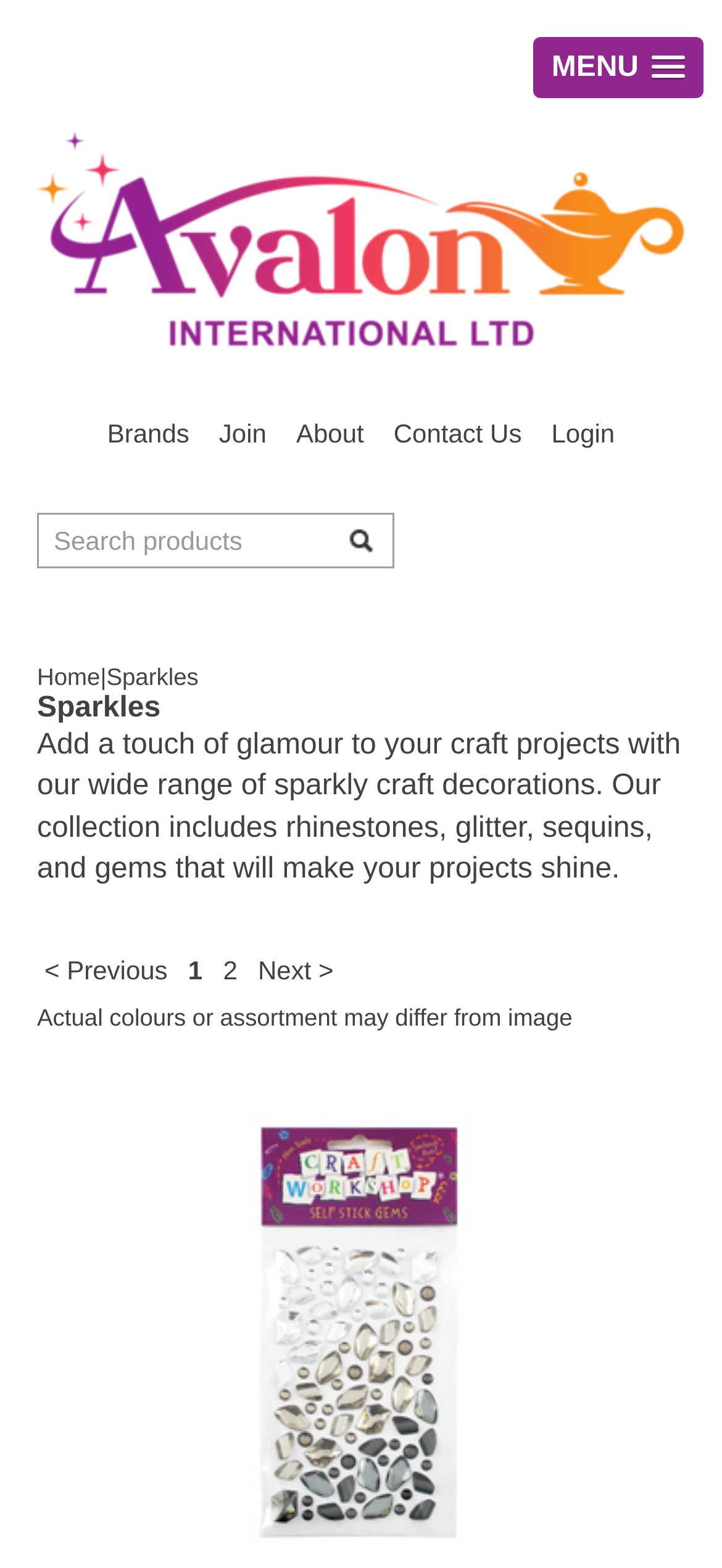What is the warning about the product images?
Give a one-word or short phrase answer based on the image.

Actual colours or assortment may differ